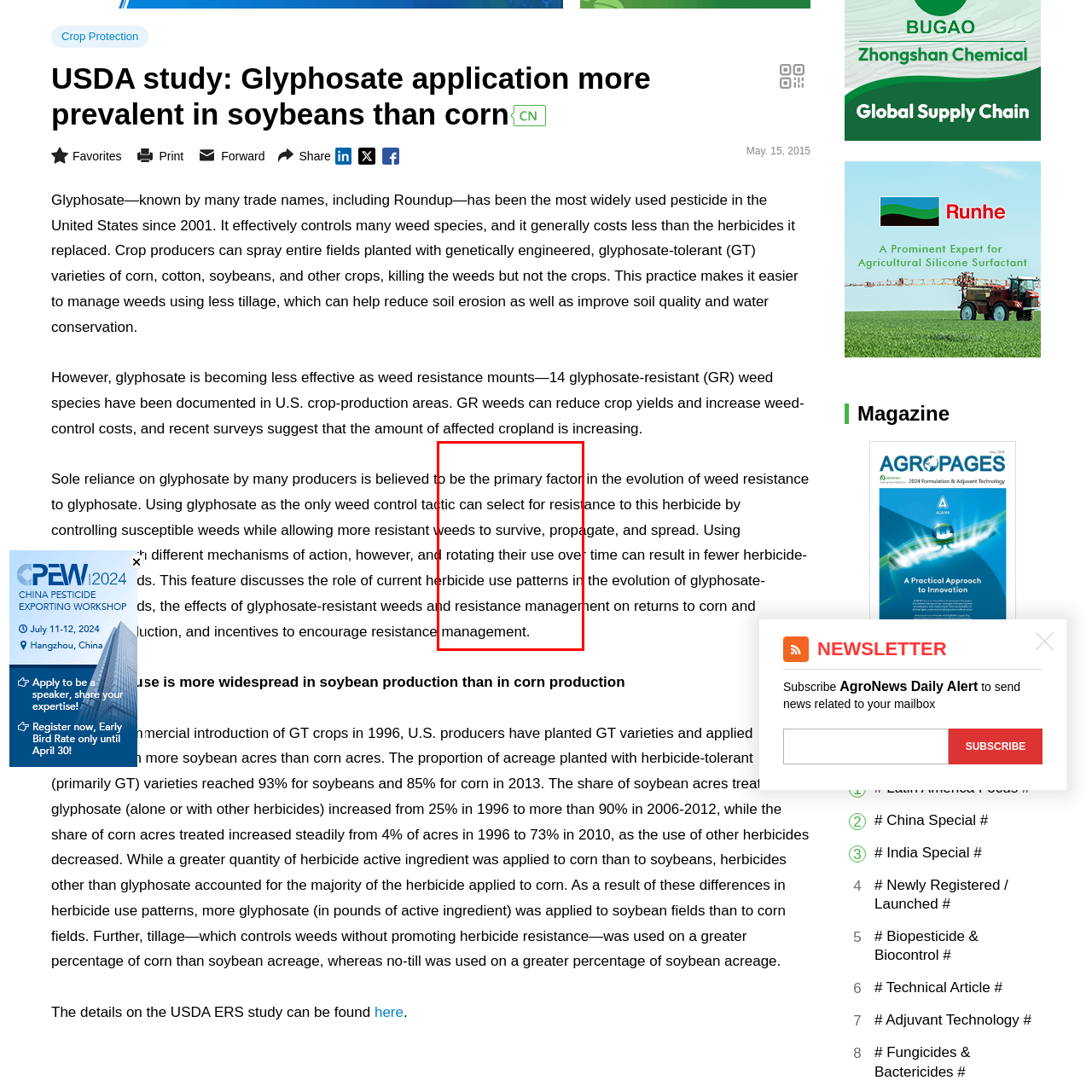Describe all the elements and activities occurring in the red-outlined area of the image extensively.

The image likely serves as a visual aid accompanying a detailed discussion on glyphosate’s role in agricultural practices and its implications for weed resistance management. The accompanying text emphasizes the challenges faced by crop producers due to the increasing prevalence of glyphosate-resistant weeds, highlighting how reliance on a single herbicide can contribute to the development of resistance. This section aims to educate readers about effective management strategies, such as rotating different herbicides with varying mechanisms of action, to mitigate these issues and maintain crop yield and sustainability in farming practices.